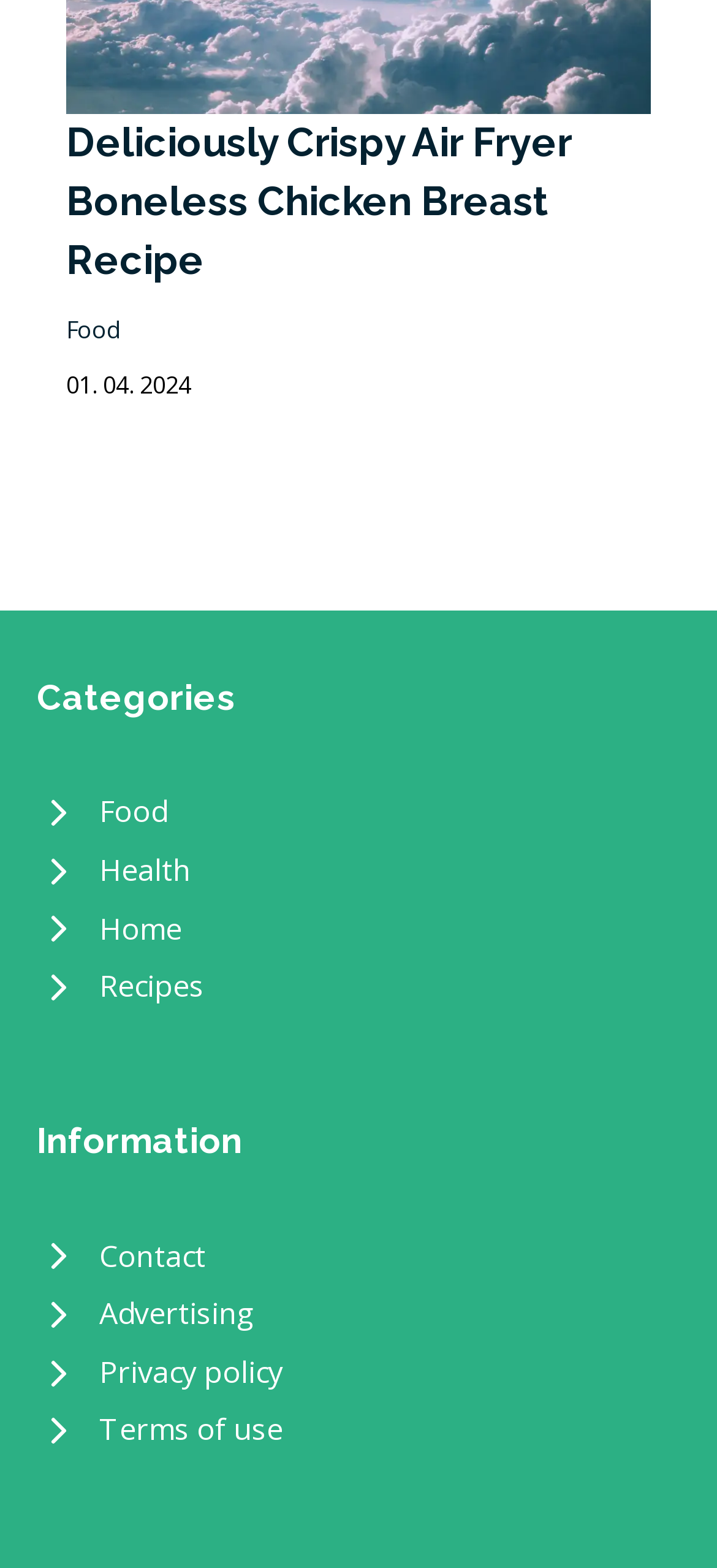Could you locate the bounding box coordinates for the section that should be clicked to accomplish this task: "View the 'Deliciously Crispy Air Fryer Boneless Chicken Breast Recipe'".

[0.092, 0.076, 0.797, 0.181]